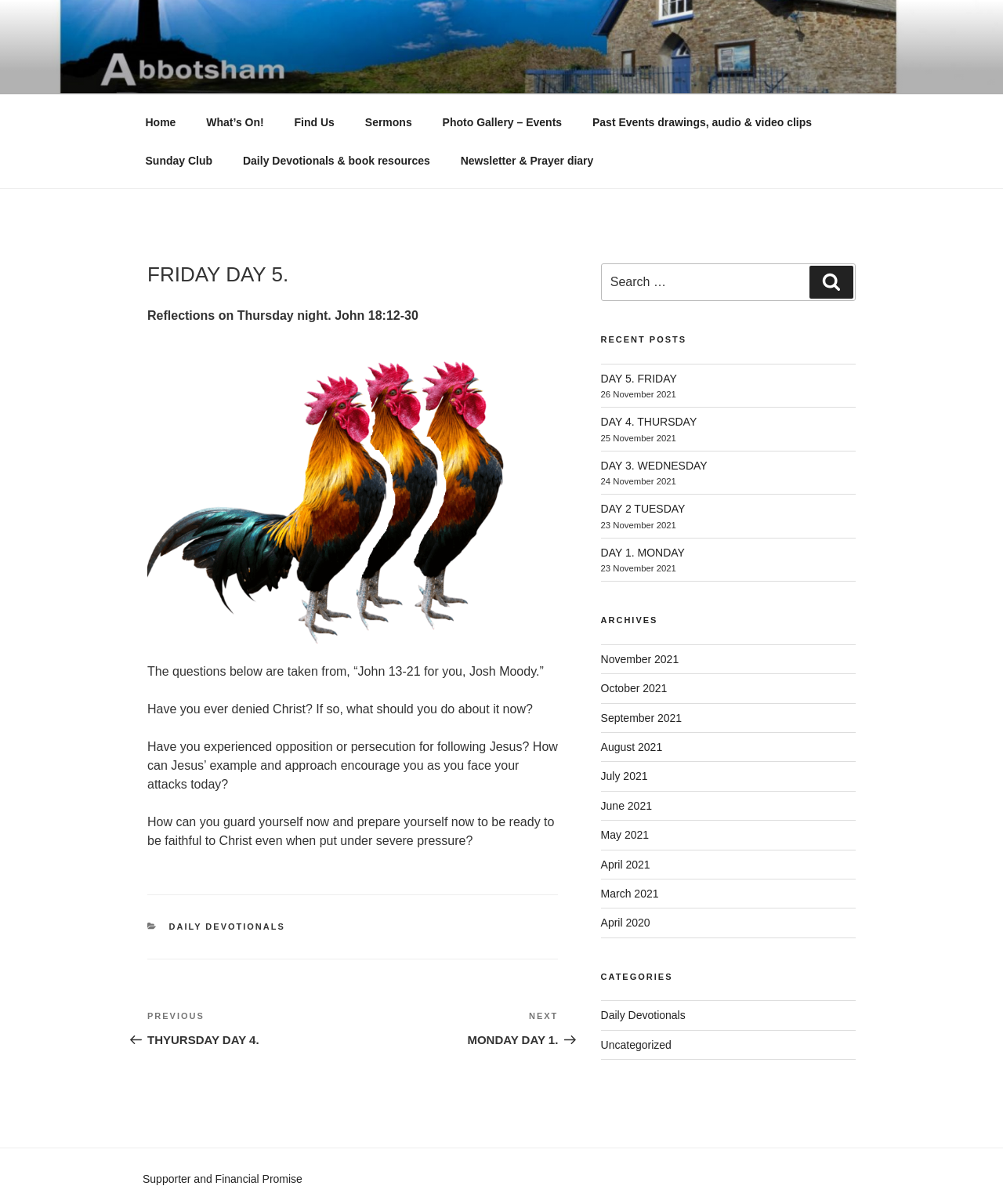Identify the bounding box coordinates for the UI element that matches this description: "Daily Devotionals".

[0.168, 0.766, 0.284, 0.774]